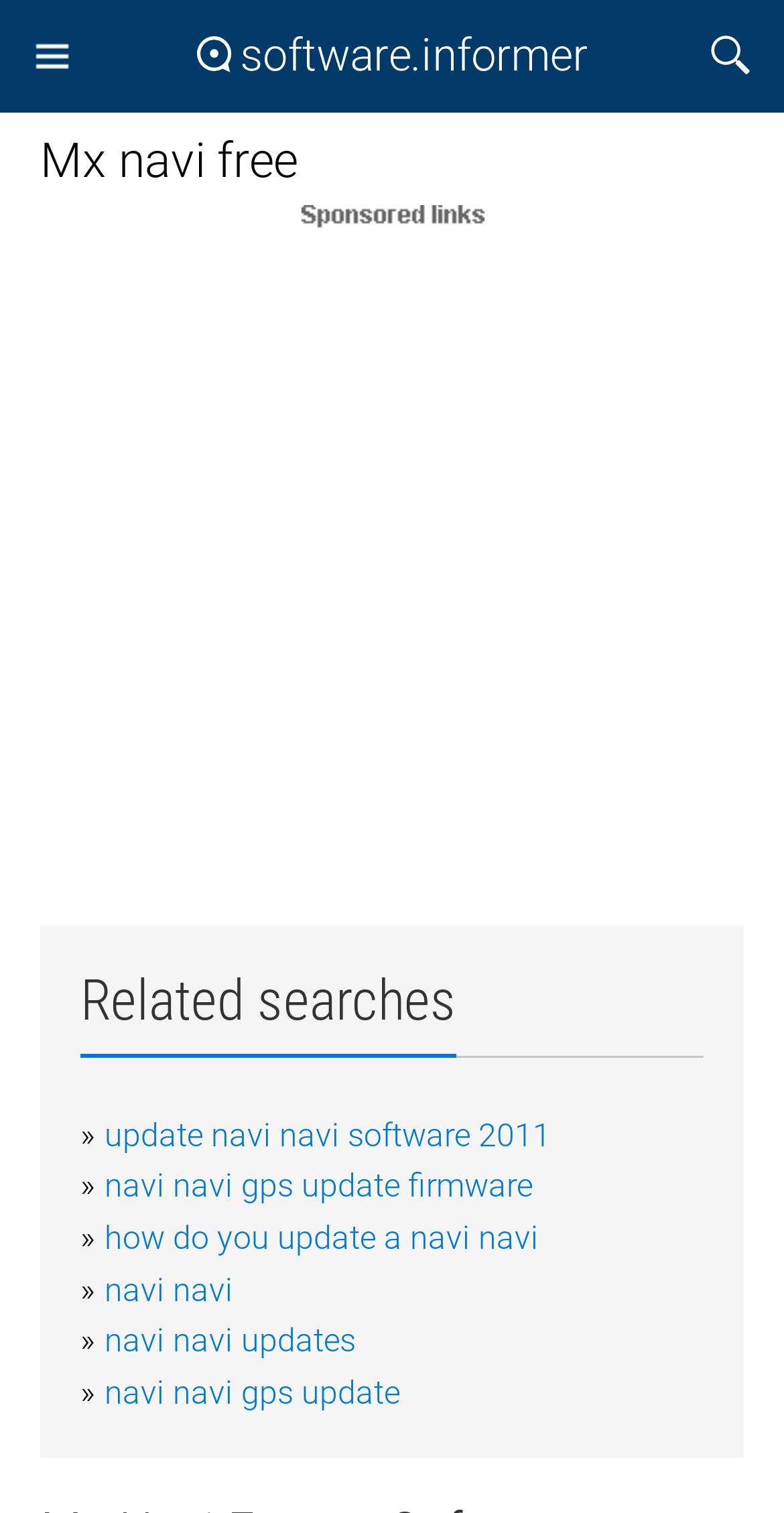Highlight the bounding box coordinates of the element that should be clicked to carry out the following instruction: "open the menu". The coordinates must be given as four float numbers ranging from 0 to 1, i.e., [left, top, right, bottom].

None